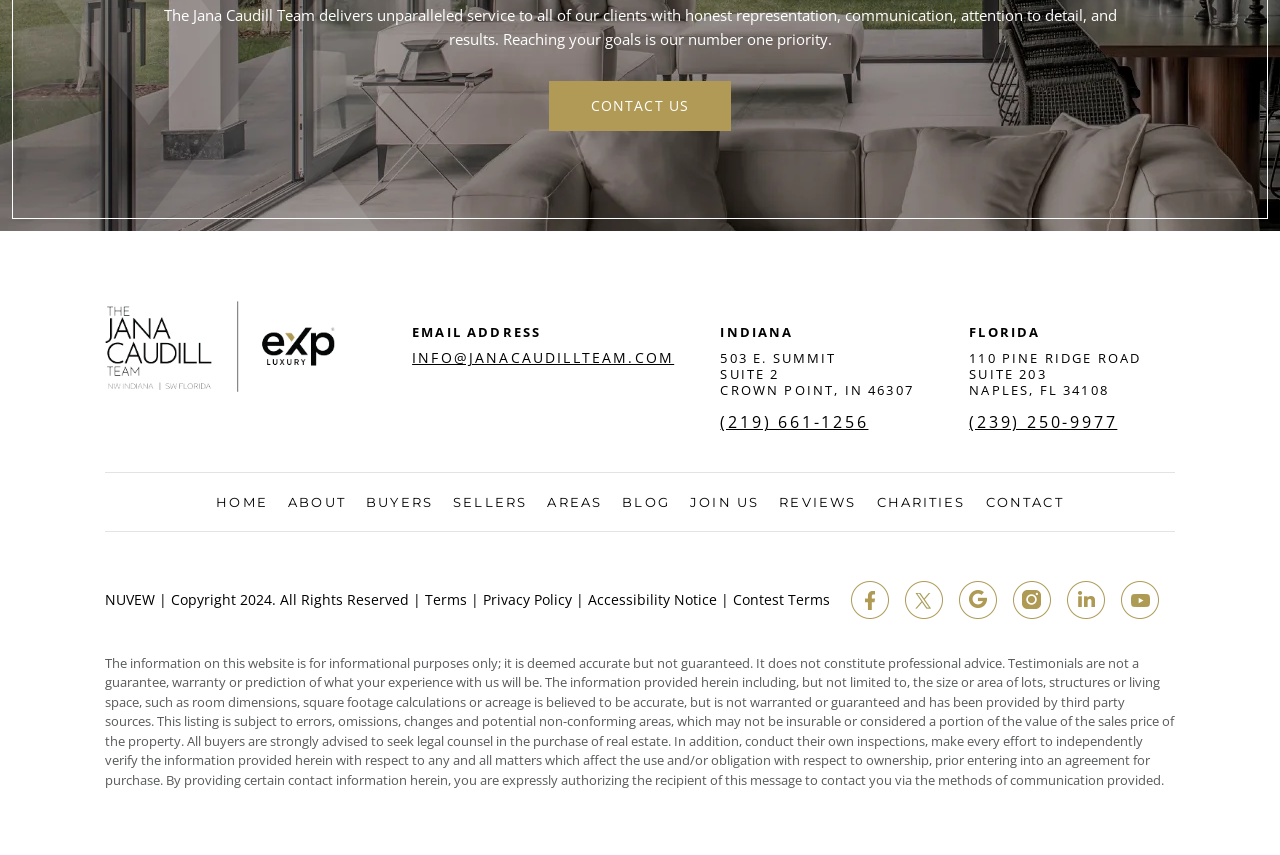Answer the question using only a single word or phrase: 
What is the email address to contact the team?

INFO@JANACAUDILLTEAM.COM